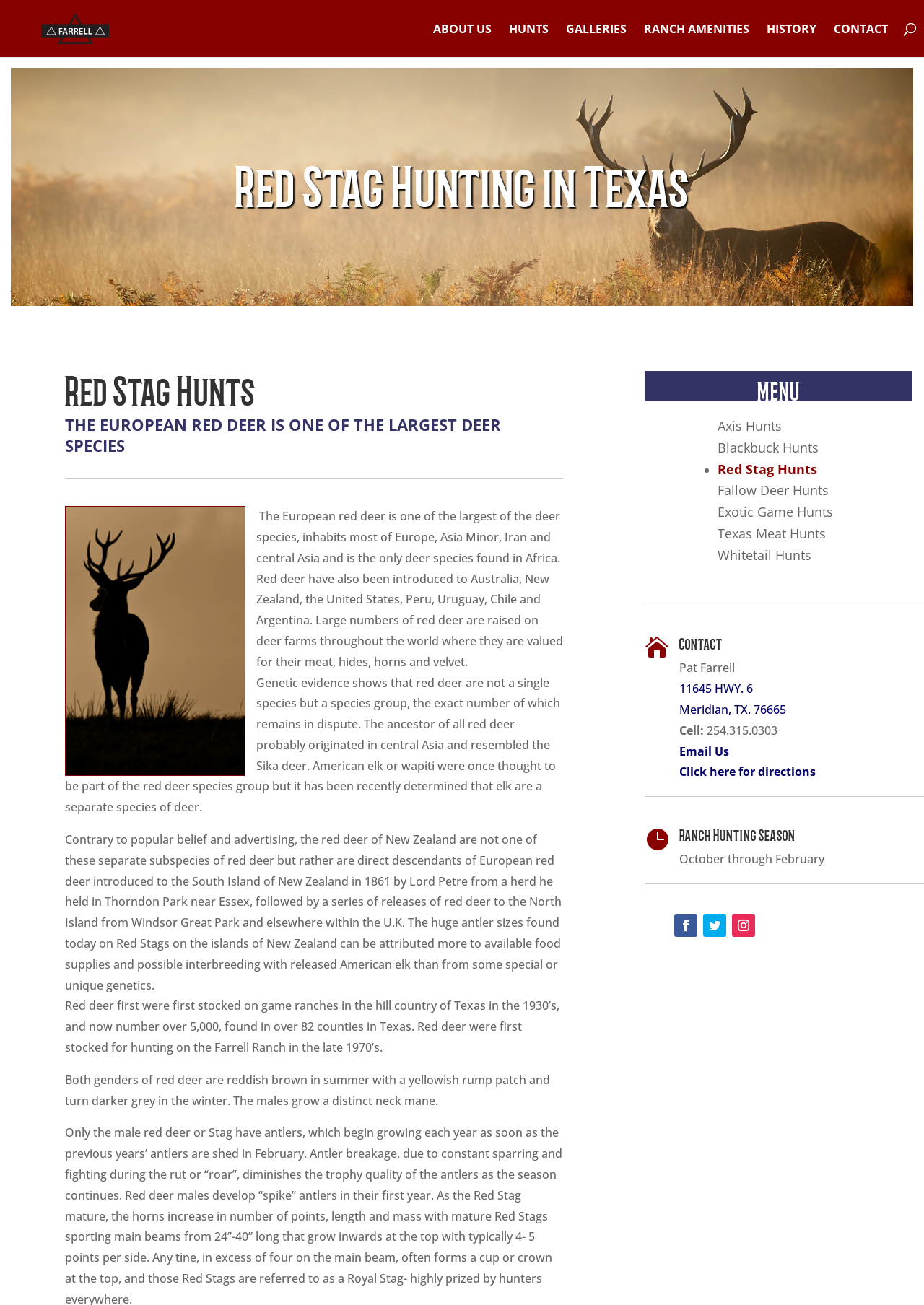Predict the bounding box of the UI element based on this description: "Texas Meat Hunts".

[0.777, 0.402, 0.894, 0.415]